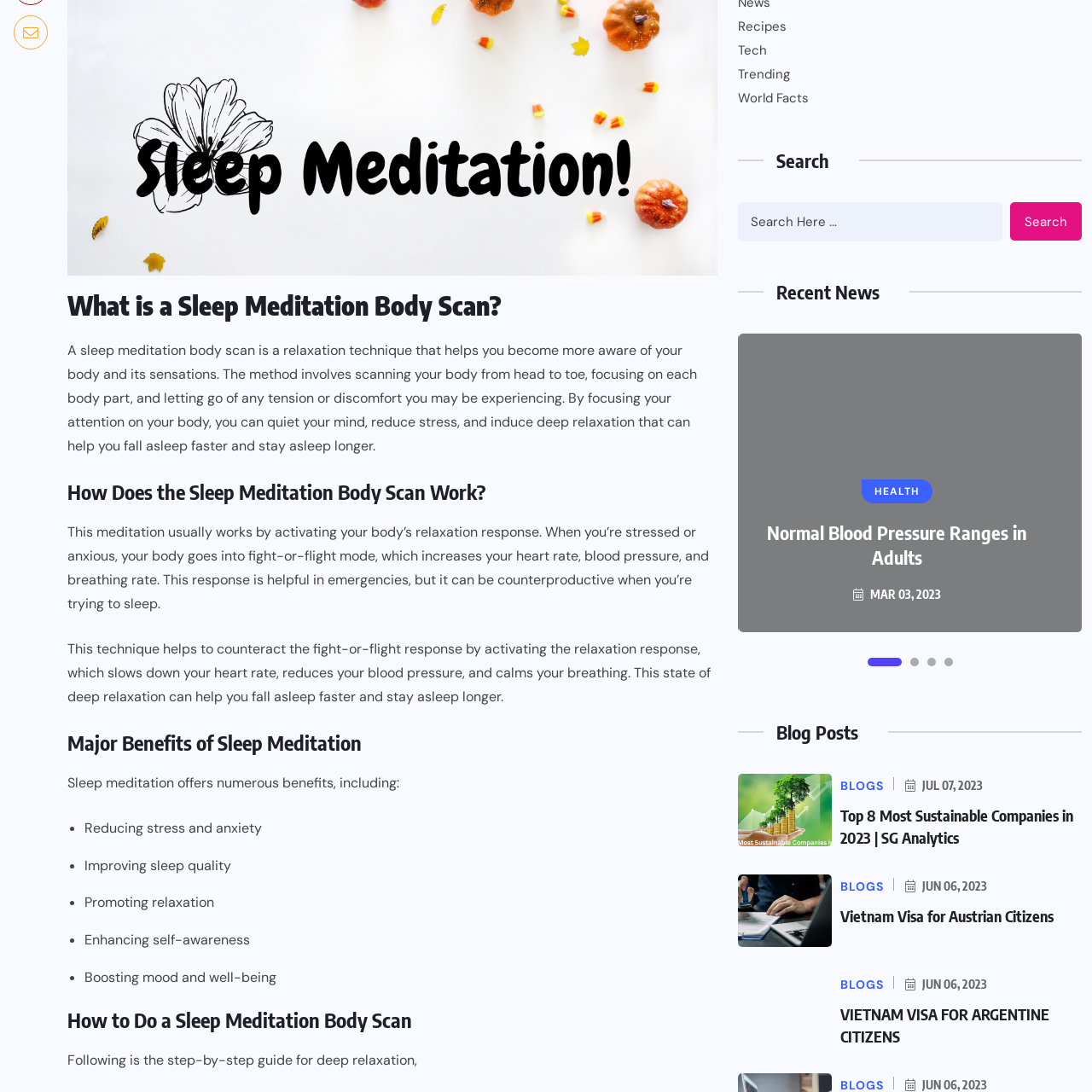Pay attention to the image encased in the red boundary and reply to the question using a single word or phrase:
What is the purpose of the image?

To provide a guide